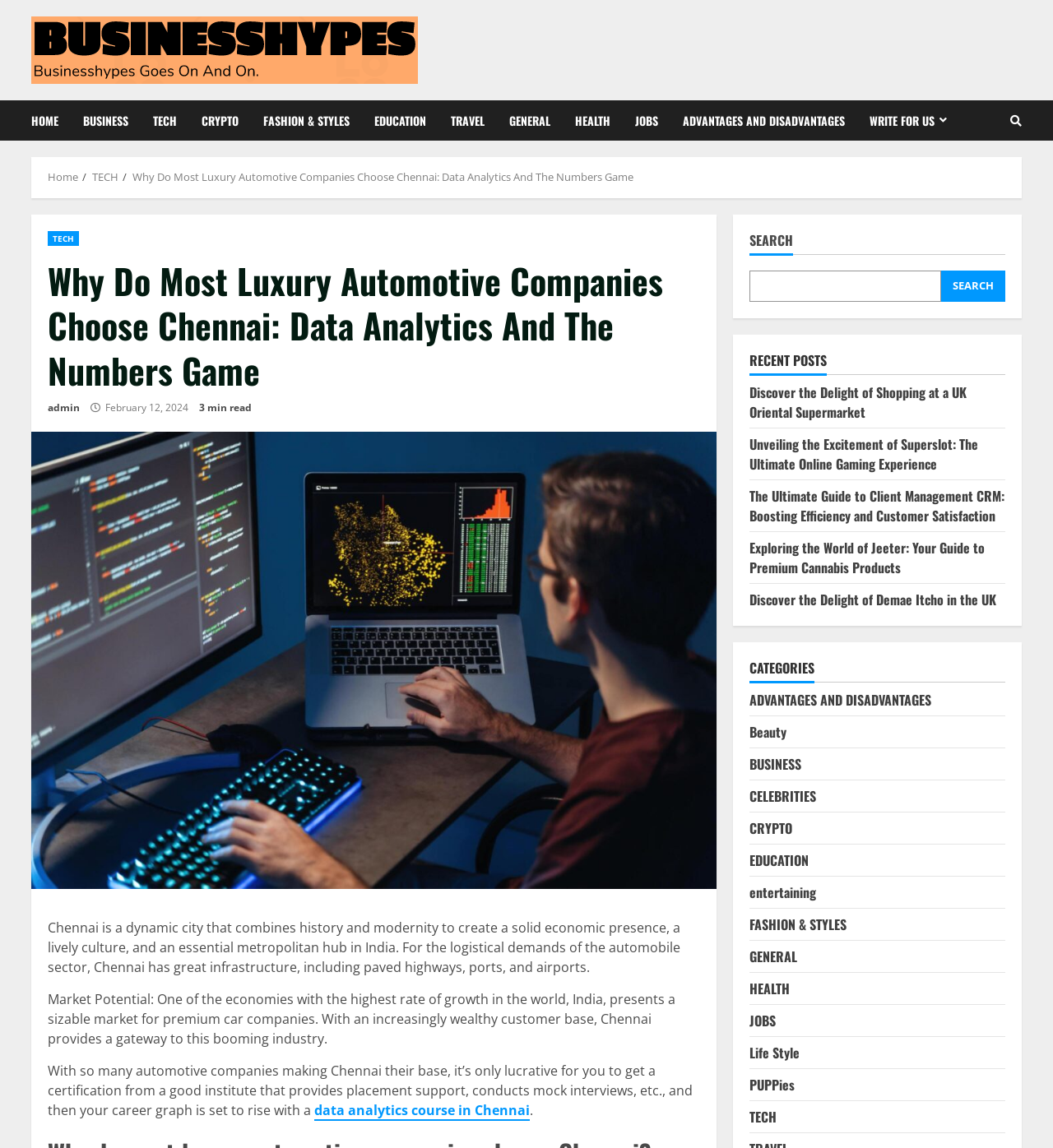How many search boxes are there on the webpage?
Please look at the screenshot and answer using one word or phrase.

1